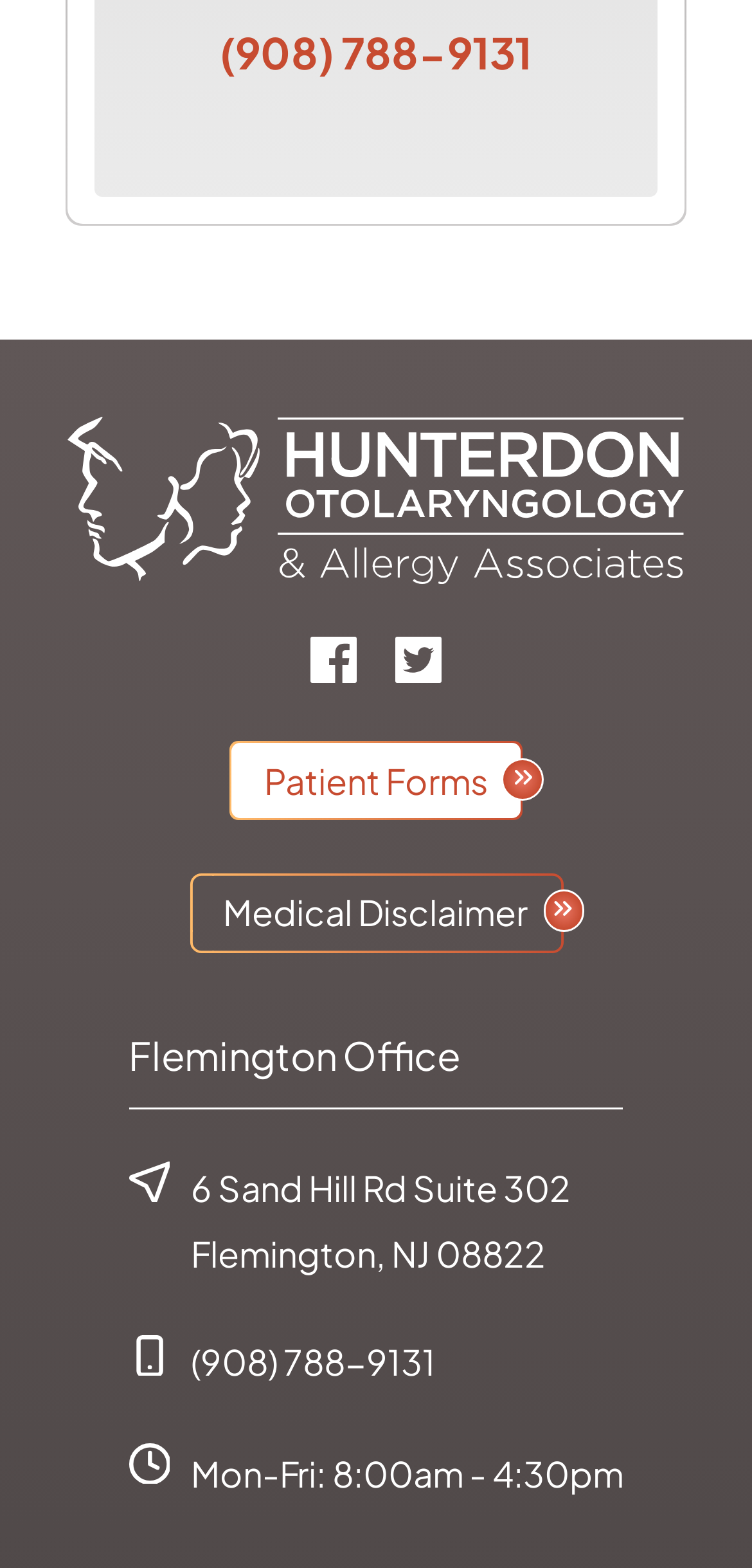Please provide a one-word or short phrase answer to the question:
What is the address of the Flemington Office?

6 Sand Hill Rd Suite 302 Flemington, NJ 08822